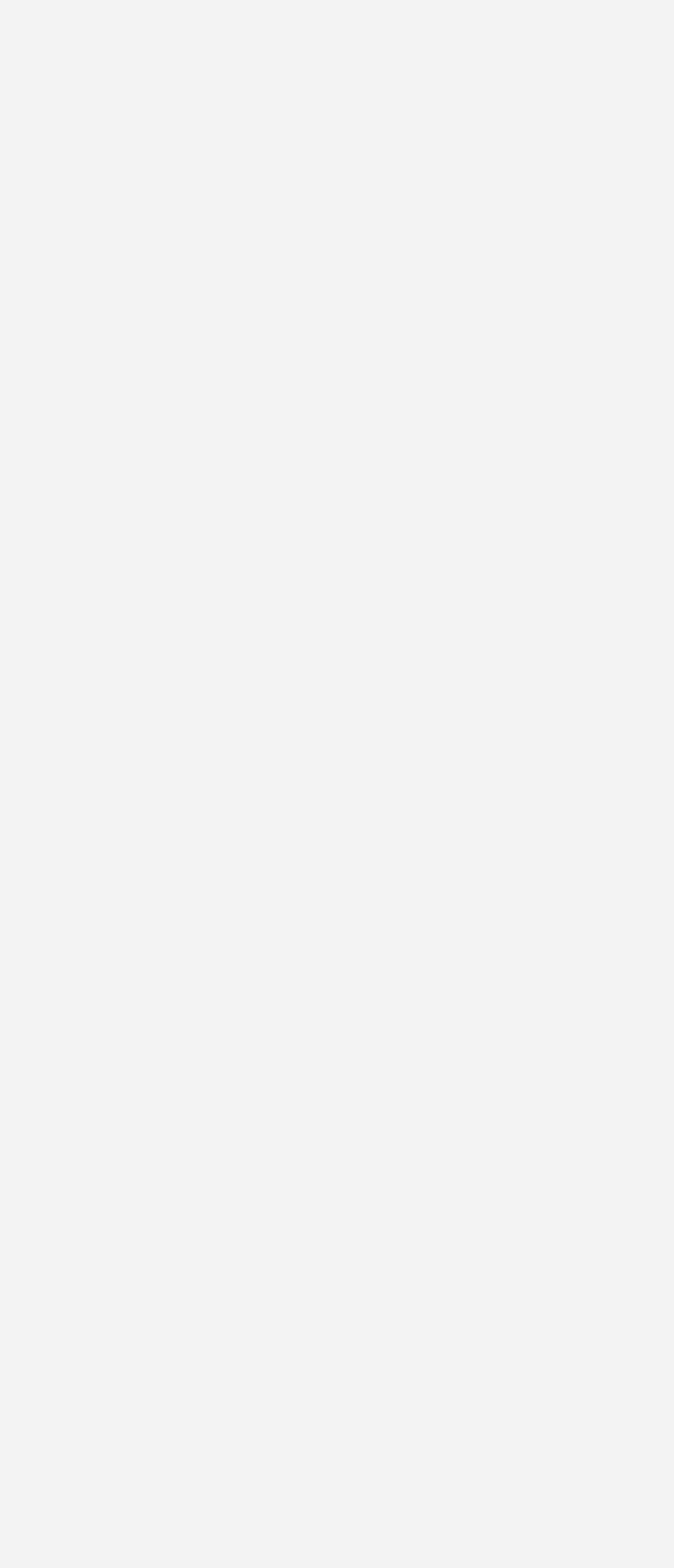Please provide a brief answer to the following inquiry using a single word or phrase:
How many replies are there?

3